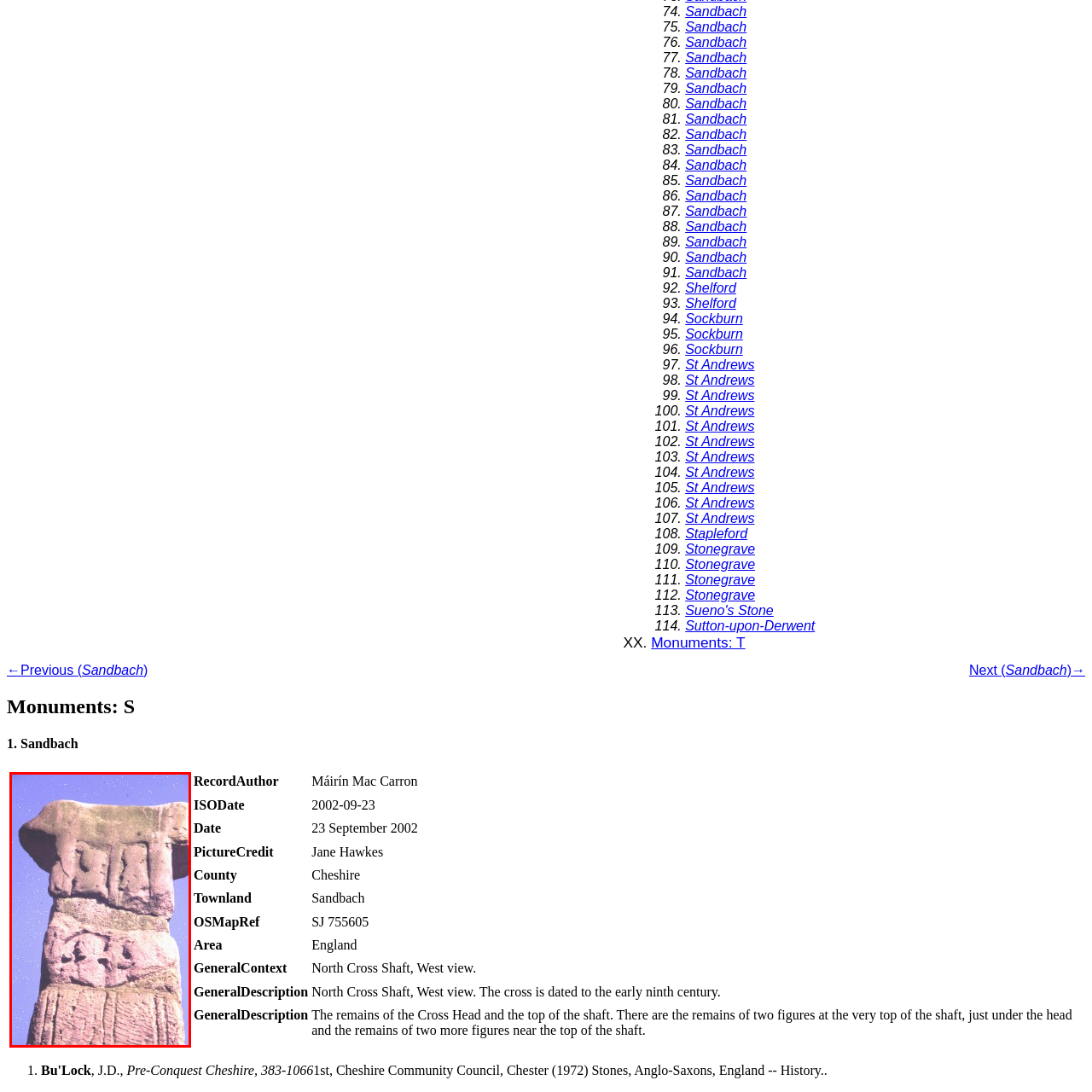Study the image enclosed in red and provide a single-word or short-phrase answer: What is the condition of the pillar's surface?

Eroded